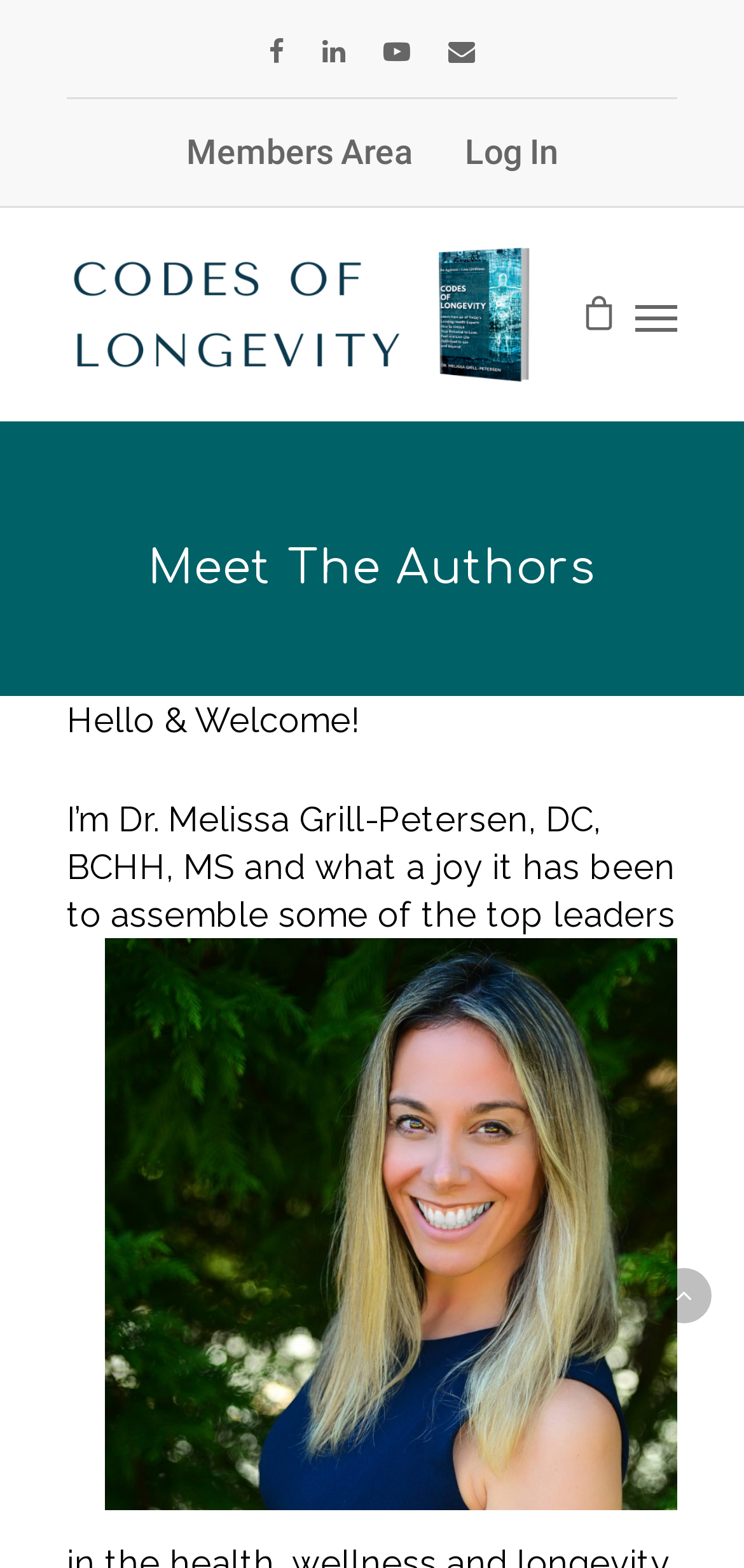Who is the author mentioned on the page?
Based on the image, answer the question in a detailed manner.

The text on the webpage mentions 'I’m Dr. Melissa Grill-Petersen, DC, BCHH, MS', indicating that Dr. Melissa Grill-Petersen is the author or creator of the content on the webpage.